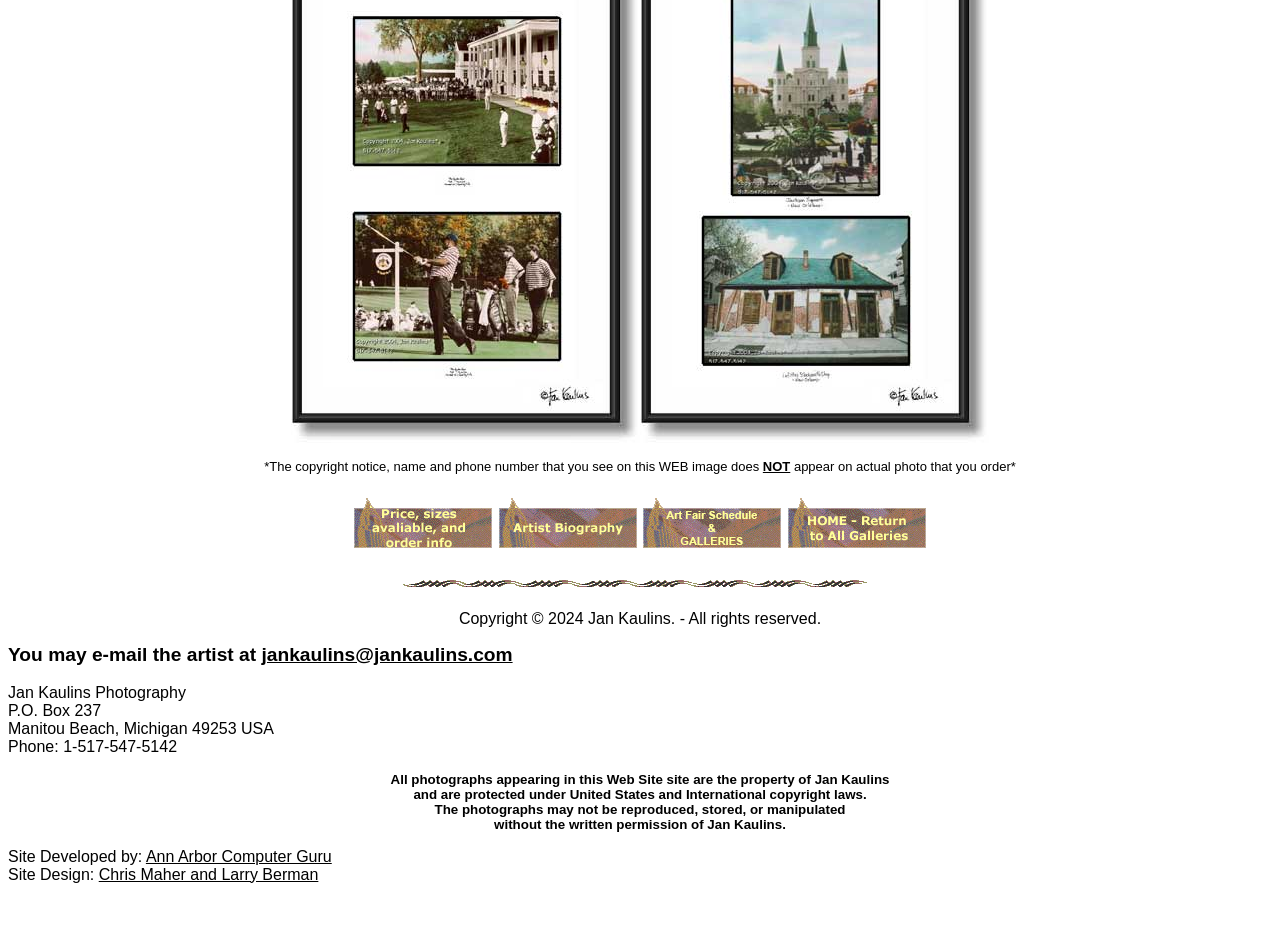What is the phone number of the photographer?
By examining the image, provide a one-word or phrase answer.

1-517-547-5142